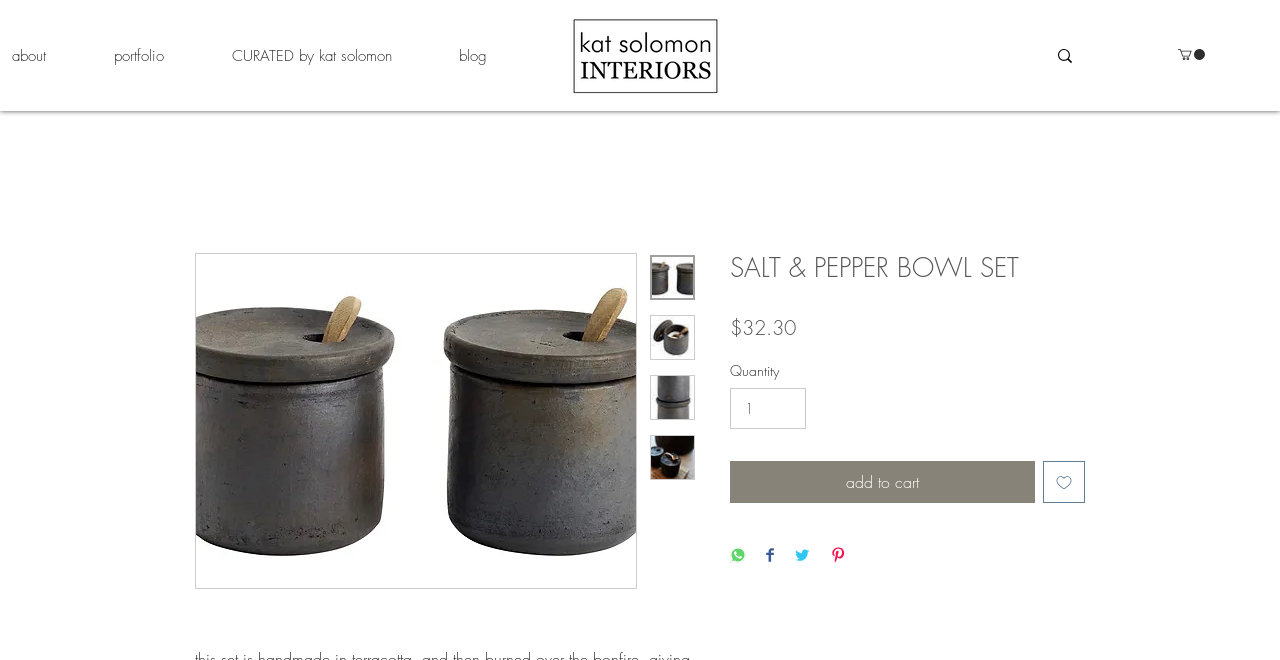Show me the bounding box coordinates of the clickable region to achieve the task as per the instruction: "view product image".

[0.153, 0.385, 0.497, 0.89]